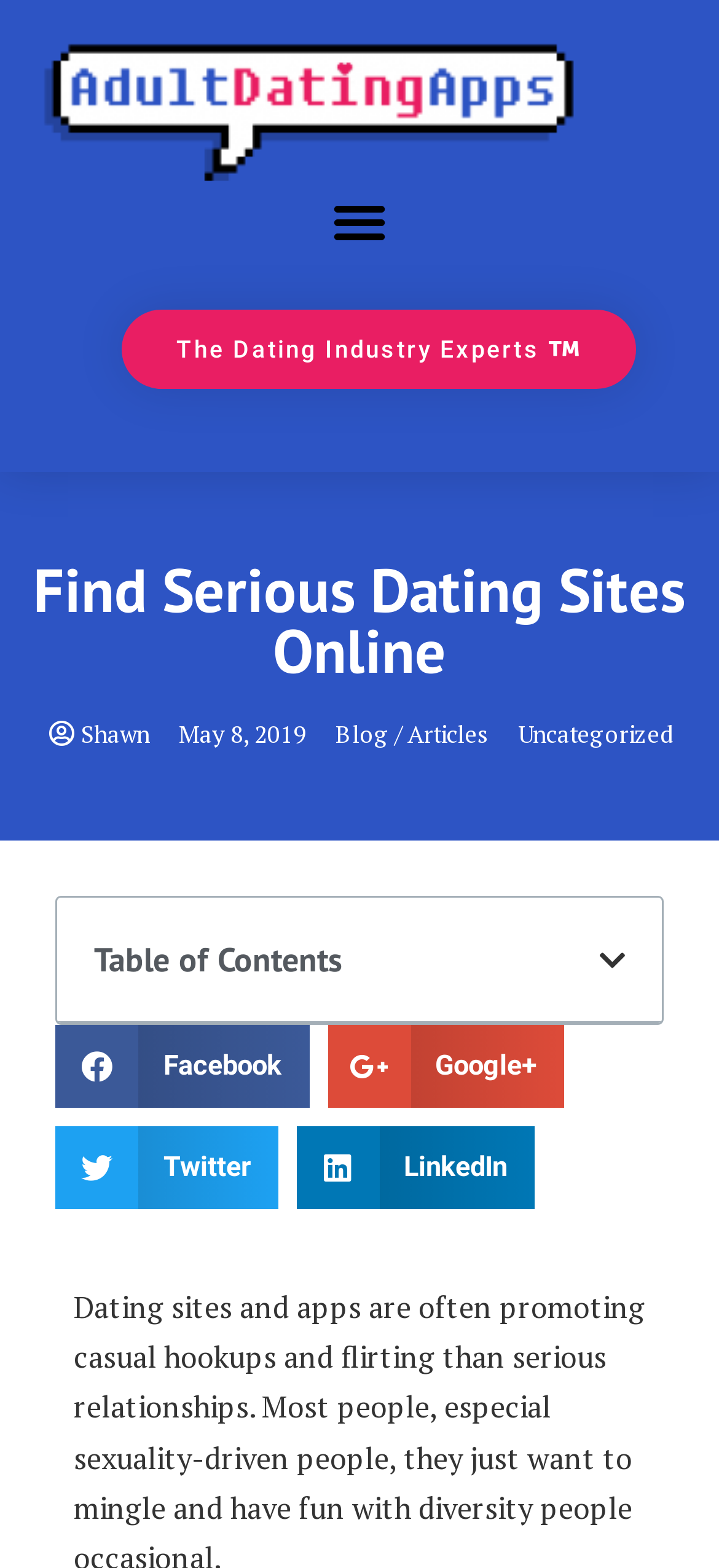What is the logo of the website?
Using the visual information from the image, give a one-word or short-phrase answer.

Adult Dating Apps, LLC